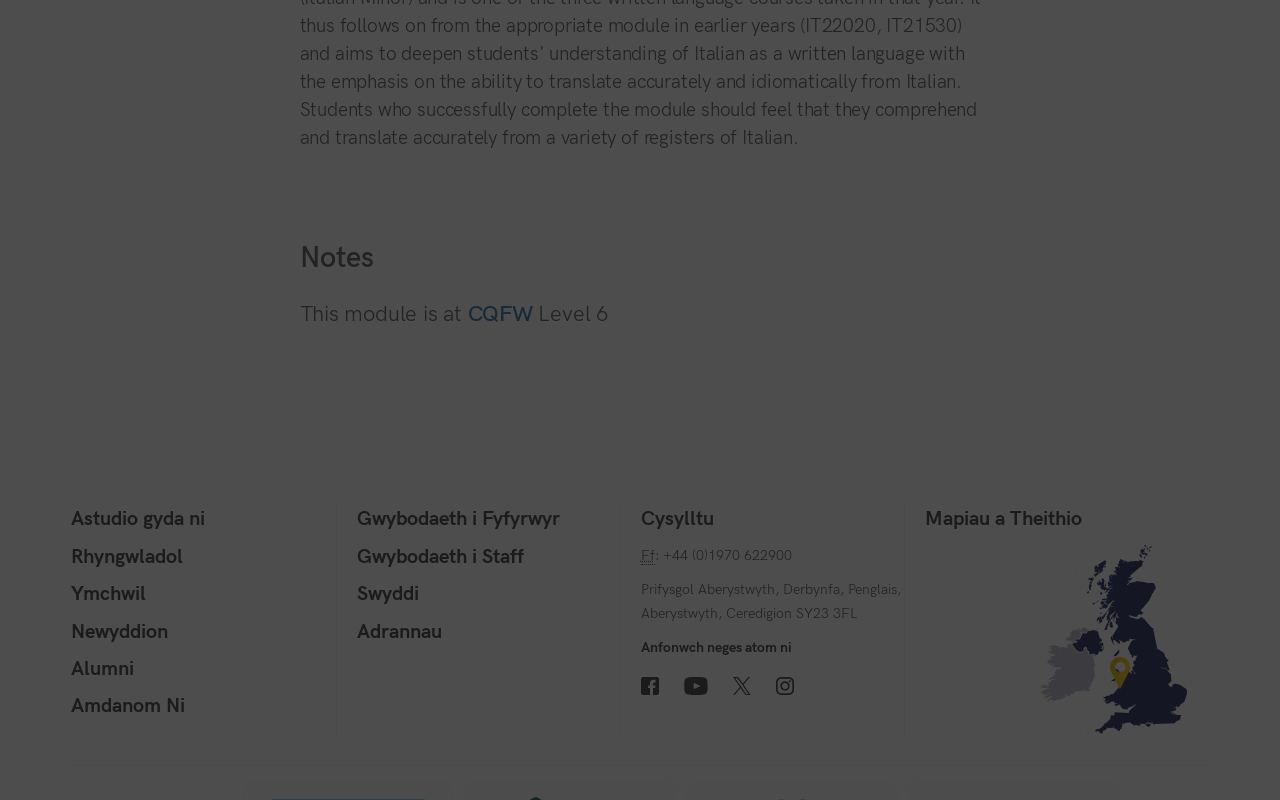Using the element description provided, determine the bounding box coordinates in the format (top-left x, top-left y, bottom-right x, bottom-right y). Ensure that all values are floating point numbers between 0 and 1. Element description: Amdanom Ni

[0.056, 0.866, 0.145, 0.896]